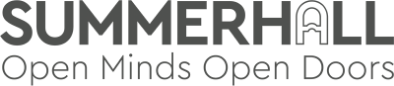Provide a thorough description of the contents of the image.

The image features the logo of Summerhall, a prominent venue in Edinburgh known for its diverse range of artistic performances and events. The logo prominently displays the name "SUMMERHALL" in bold, modern typography, emphasizing the establishment's contemporary approach to arts and culture. Below the name, the tagline "Open Minds Open Doors" reflects Summerhall's commitment to inclusivity and innovation, inviting audiences to engage with various forms of creative expression. This branding encapsulates Summerhall's mission to foster a welcoming environment for all, encouraging exploration and dialogue within the arts community.